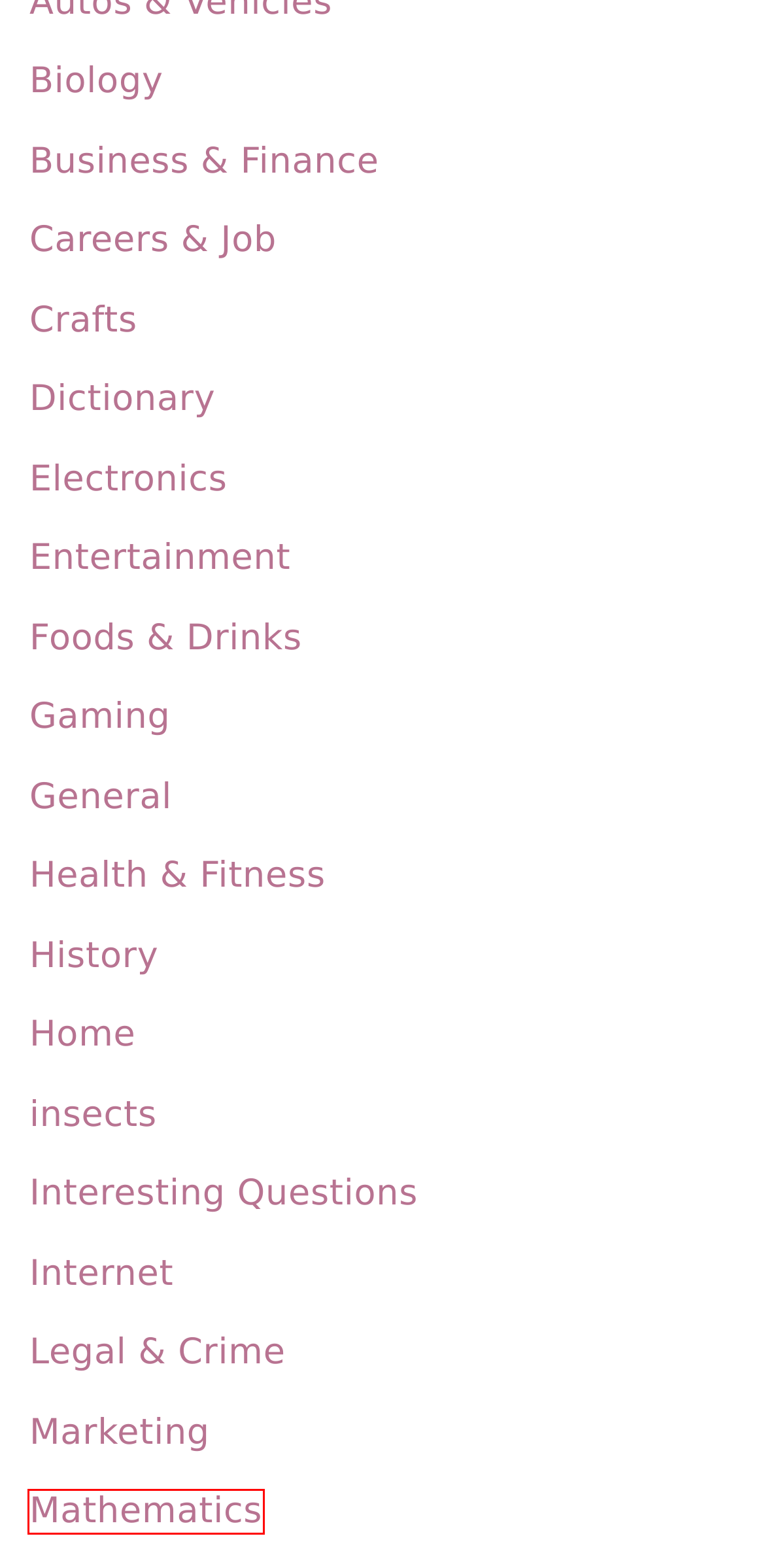You have a screenshot of a webpage with an element surrounded by a red bounding box. Choose the webpage description that best describes the new page after clicking the element inside the red bounding box. Here are the candidates:
A. insects - Text Answer
B. Dictionary - Text Answer
C. Careers & Job - Text Answer
D. Biology - Text Answer
E. Mathematics - Text Answer
F. Home - Text Answer
G. Health & Fitness - Text Answer
H. Gaming - Text Answer

E